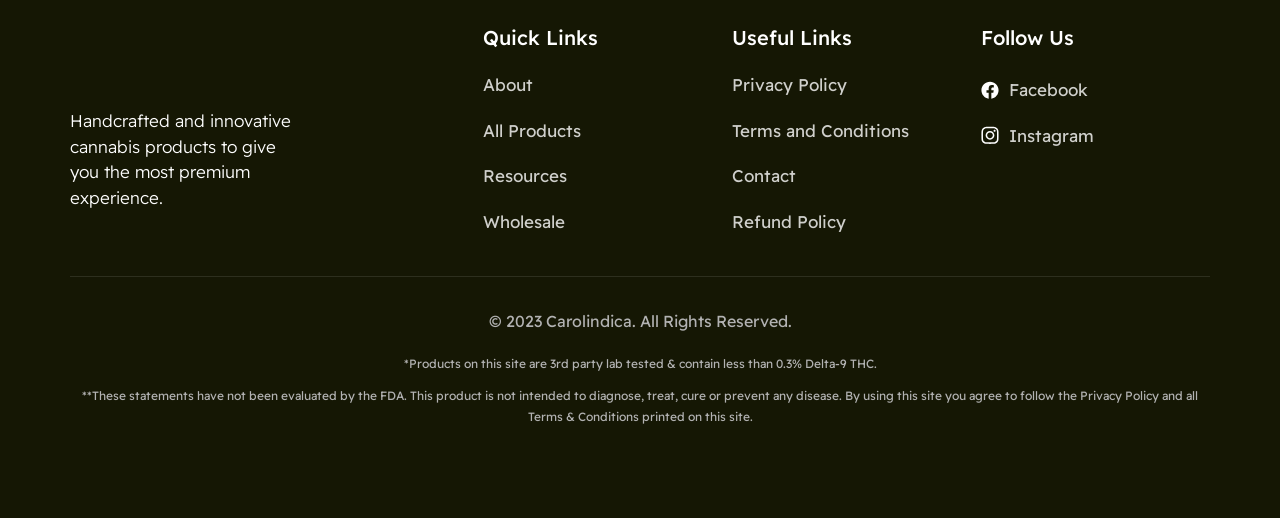Calculate the bounding box coordinates for the UI element based on the following description: "Who is Cameron Dallas?". Ensure the coordinates are four float numbers between 0 and 1, i.e., [left, top, right, bottom].

None